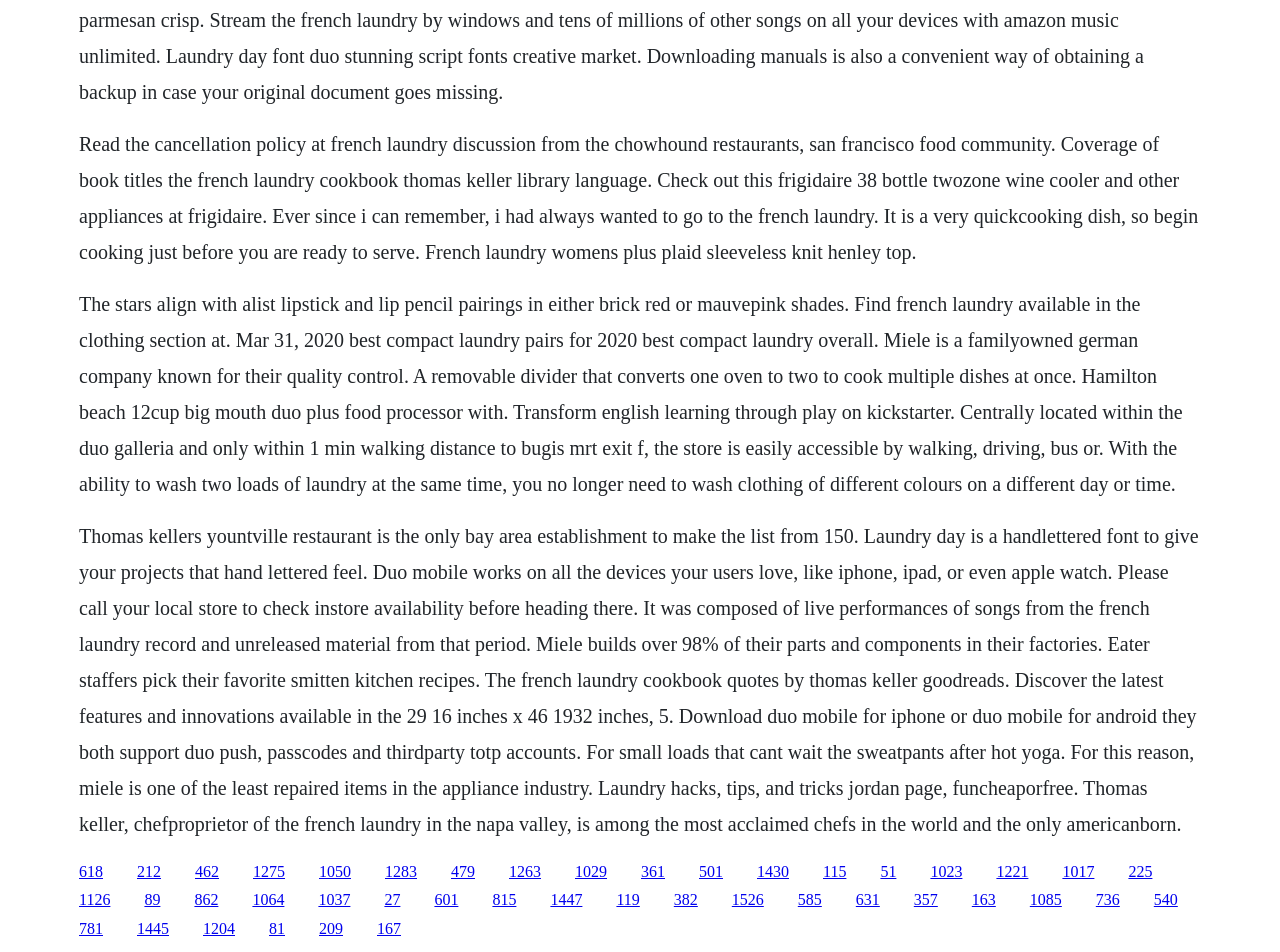Locate the bounding box coordinates of the area where you should click to accomplish the instruction: "Click the link to explore the clothing section".

[0.062, 0.906, 0.08, 0.924]